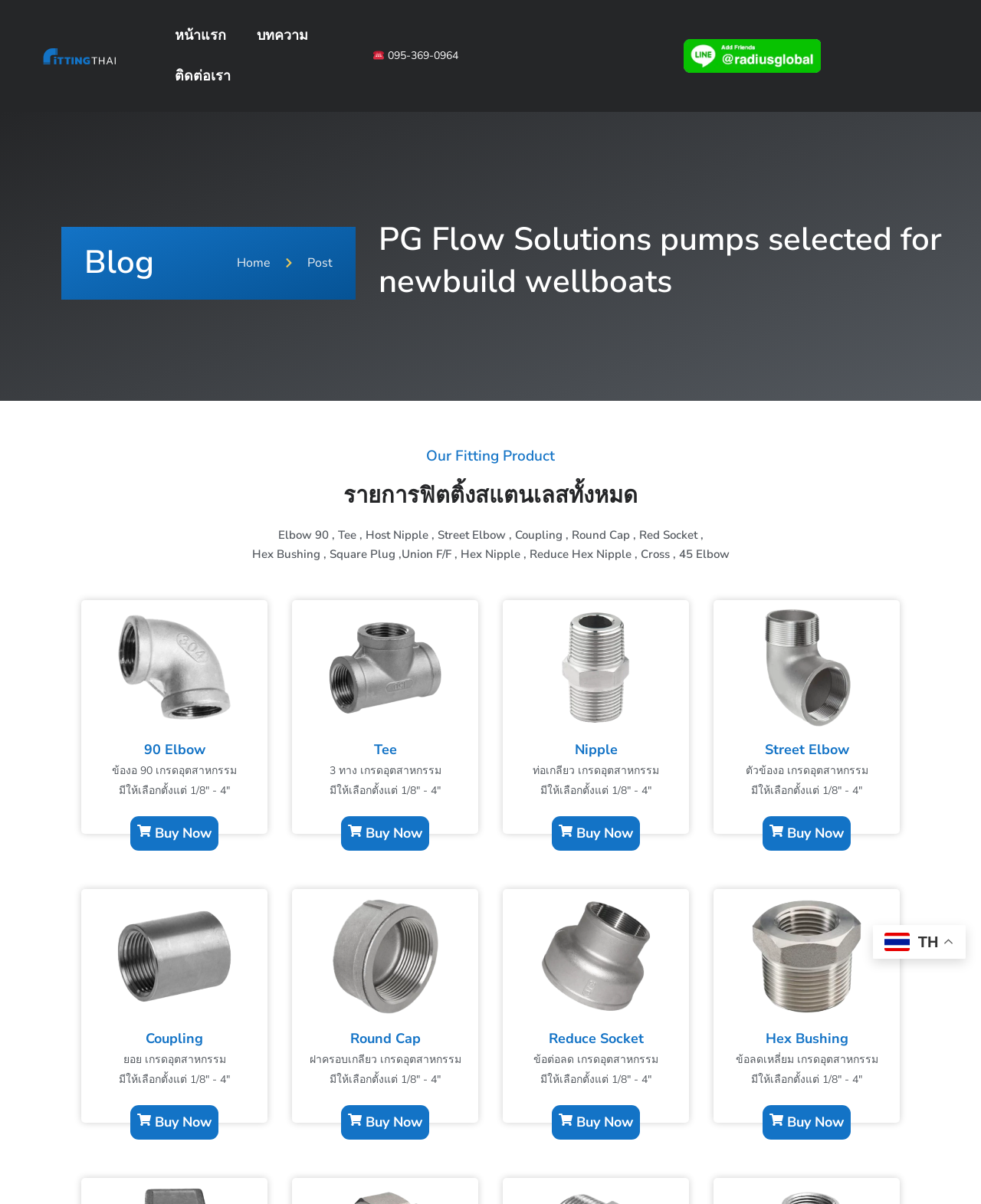Write an extensive caption that covers every aspect of the webpage.

This webpage appears to be a product catalog for a company that sells stainless steel fittings. At the top of the page, there is a logo and a navigation menu with links to the homepage, blog, and contact page. Below the navigation menu, there is a heading that reads "PG Flow Solutions pumps selected for newbuild wellboats" and a subheading that lists various types of fittings.

The main content of the page is divided into sections, each featuring a different type of fitting. Each section includes an image of the fitting, a heading that describes the type of fitting, and a brief description of the product. The descriptions are in Thai, but they appear to be describing the features and specifications of each fitting.

There are seven sections in total, each featuring a different type of fitting, including 90 Elbow, Tee, Nipple, Street Elbow, Coupling, Round Cap, and Reduce Socket. Each section also includes a "Buy Now" link.

At the bottom of the page, there is a small image of the Thai flag and the text "TH", which suggests that the company is based in Thailand.

Overall, the webpage appears to be a product catalog for a company that specializes in stainless steel fittings, with a focus on providing detailed information about each product to potential customers.